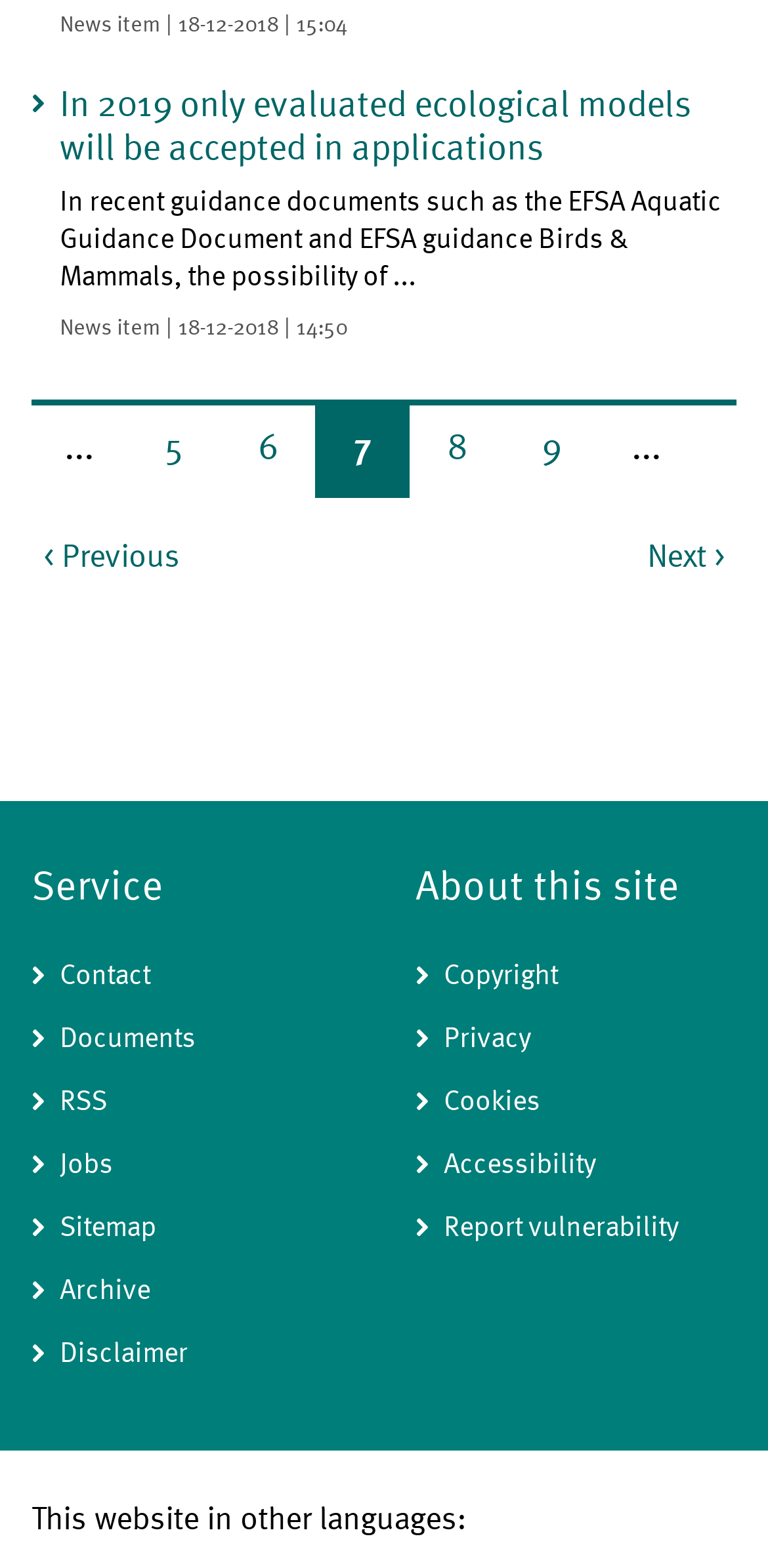Can you look at the image and give a comprehensive answer to the question:
What is the title of the news item?

I found the title of the news item by looking at the heading element with the text 'In 2019 only evaluated ecological models will be accepted in applications' which is a child of the root element.